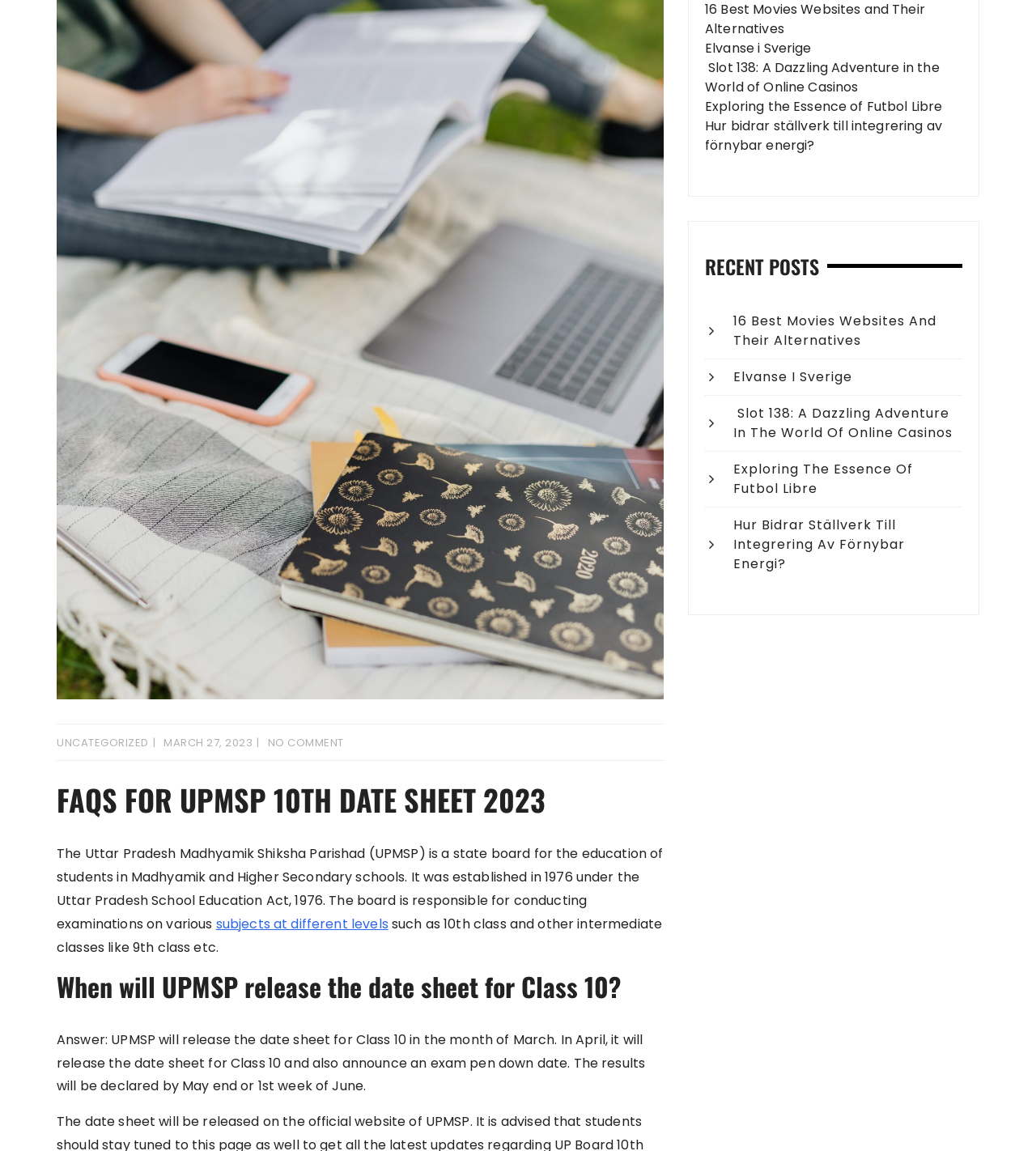Please find the bounding box for the UI element described by: "Printed Pure Silk Sarees".

None